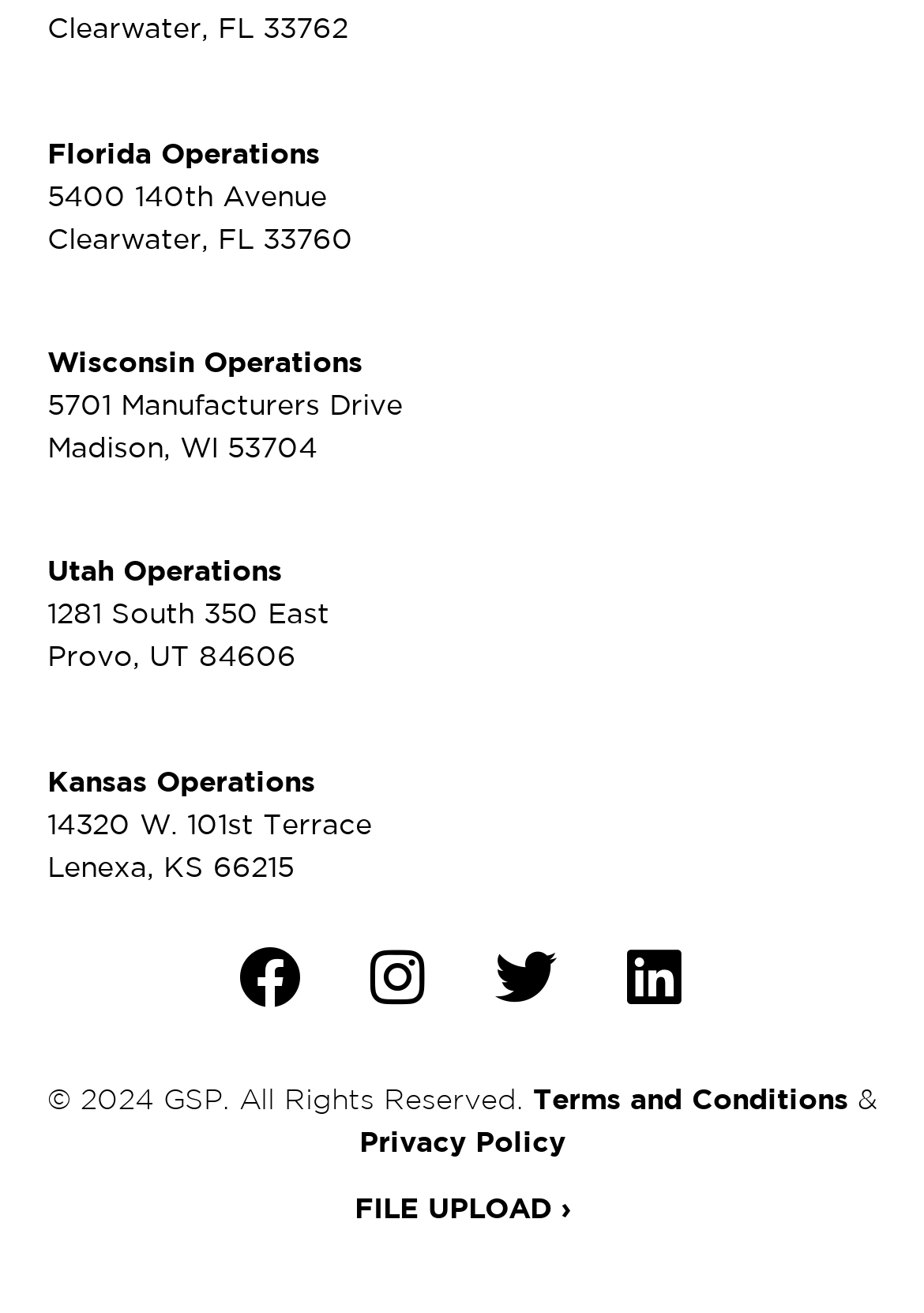Determine the bounding box for the described UI element: "Facebook".

[0.258, 0.721, 0.325, 0.768]